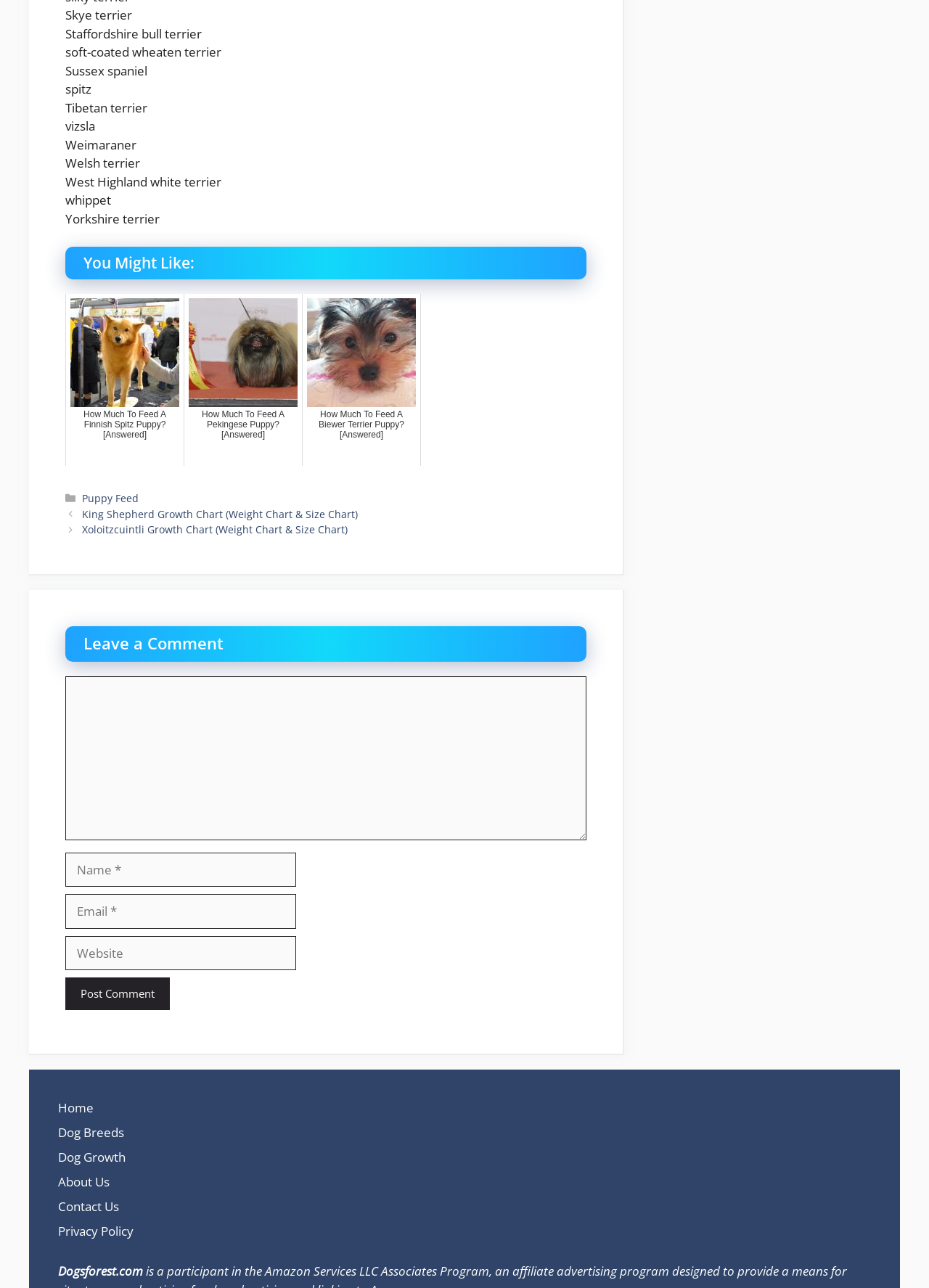What is the label of the first textbox in the comment section?
By examining the image, provide a one-word or phrase answer.

Comment